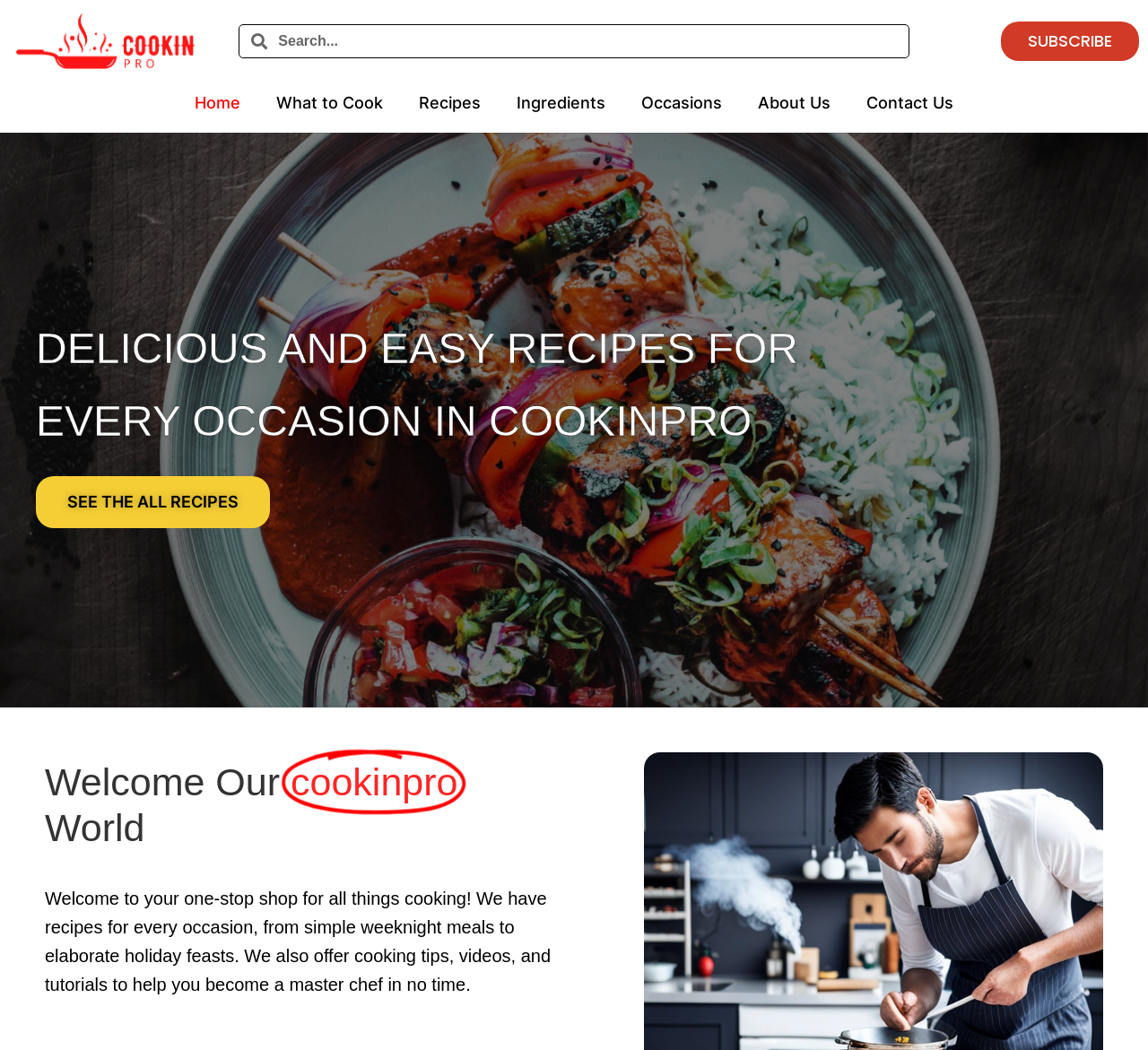Determine the bounding box coordinates of the element that should be clicked to execute the following command: "subscribe to newsletter".

[0.872, 0.02, 0.992, 0.058]